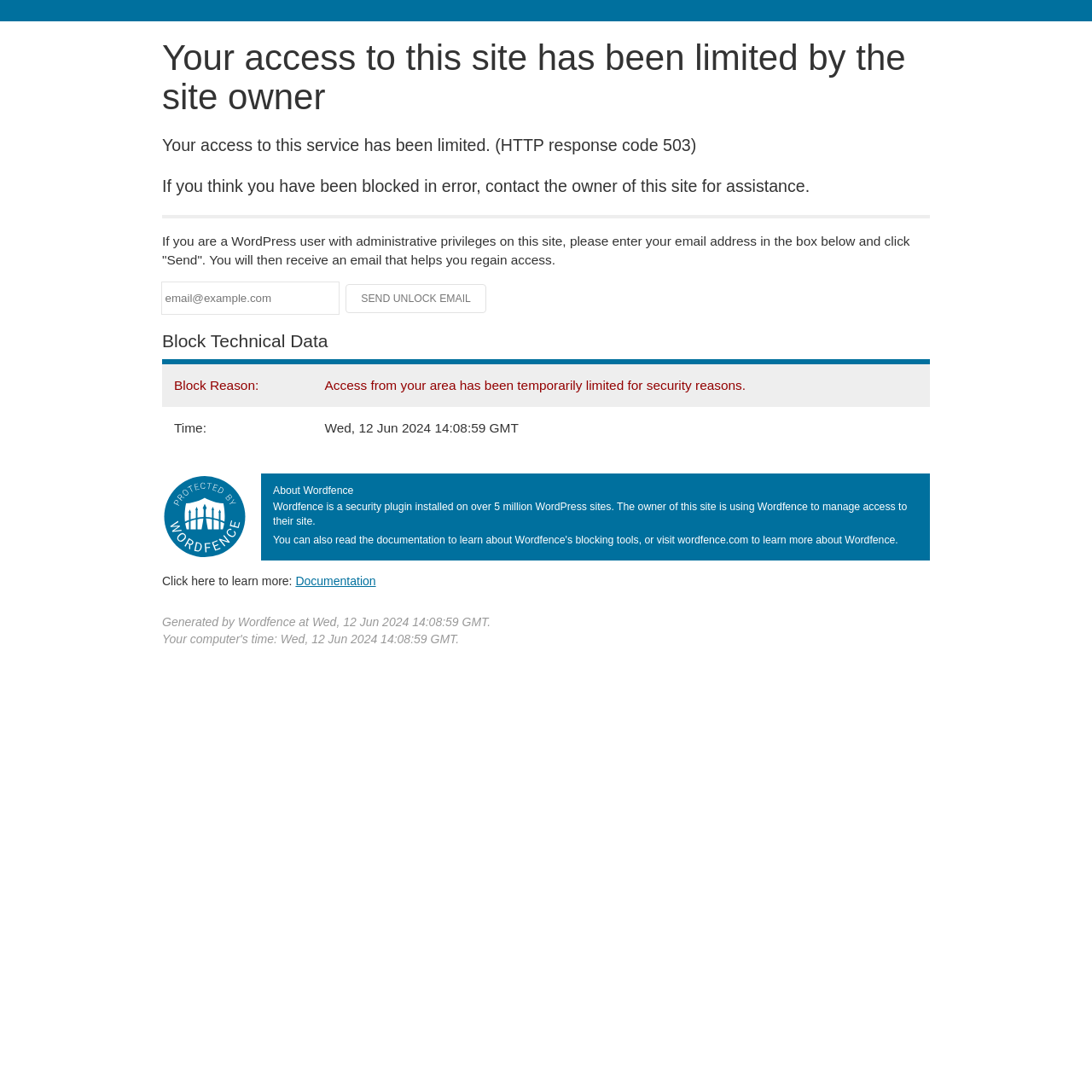Carefully observe the image and respond to the question with a detailed answer:
What is the purpose of the textbox?

I found the answer by looking at the textbox element with the placeholder text 'email@example.com'. The surrounding text suggests that the user should enter their email address in the box to receive an unlock email.